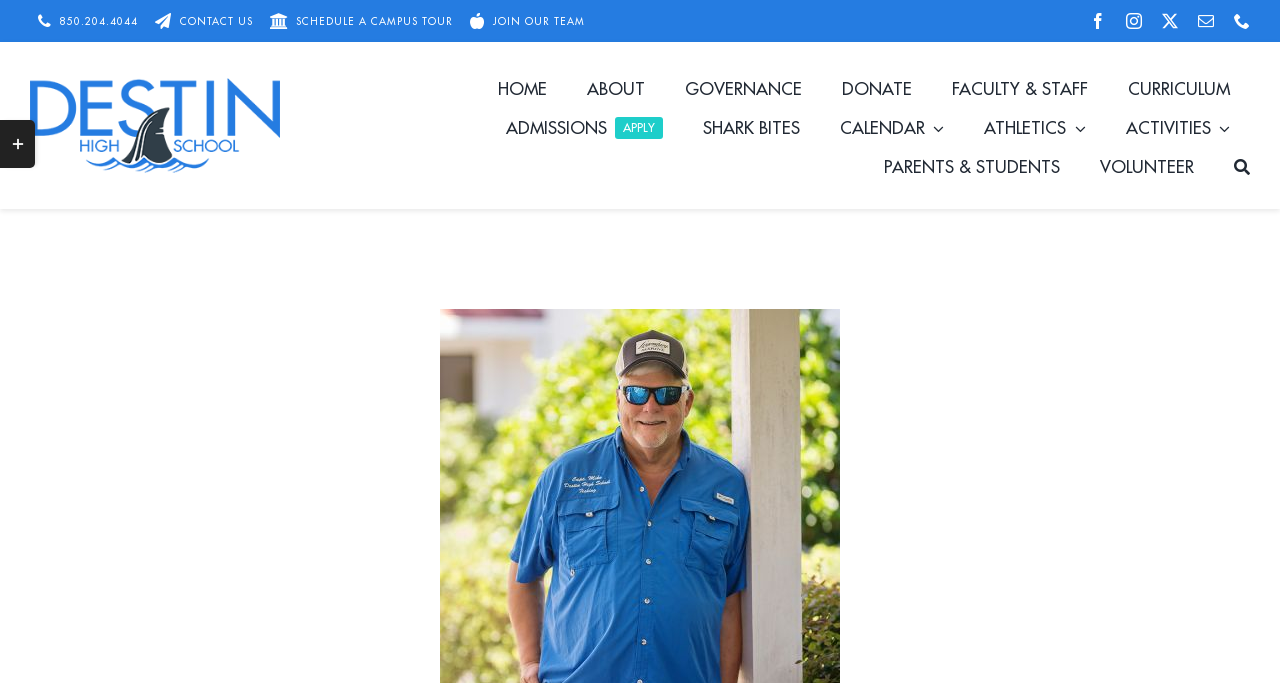Offer a meticulous description of the webpage's structure and content.

The webpage is about Mike Parker, a 30+ year Destin fisherman and charter boat captain, and his affiliation with Destin High School in Destin, Florida. 

At the top left of the page, there is a navigation menu labeled "DHS Top Secondary Menu" with four links: "850.204.4044", "CONTACT US", "SCHEDULE A CAMPUS TOUR", and "JOIN OUR TEAM". 

To the right of this menu, there are four social media links: "facebook", "instagram", "twitter", and "mail". 

Below these elements, there is a logo of Destin High School | Destin Florida, which is an image with a link. 

Next to the logo, there is a main navigation menu labeled "DHS Main Menu" with nine links: "HOME", "ABOUT", "GOVERNANCE", "DONATE", "FACULTY & STAFF", "CURRICULUM", "ADMISSIONS APPLY", "SHARK BITES", and "CALENDAR". 

Further down, there are additional links: "ATHLETICS", "ACTIVITIES", "PARENTS & STUDENTS", "VOLUNTEER", and "SEARCH". 

In the middle of the page, there is a link "Mike Parker" which is likely a profile or biography of Mike Parker. 

At the top left corner of the page, there is a toggle button labeled "Toggle Sliding Bar Area" which may open or close a sliding bar area.